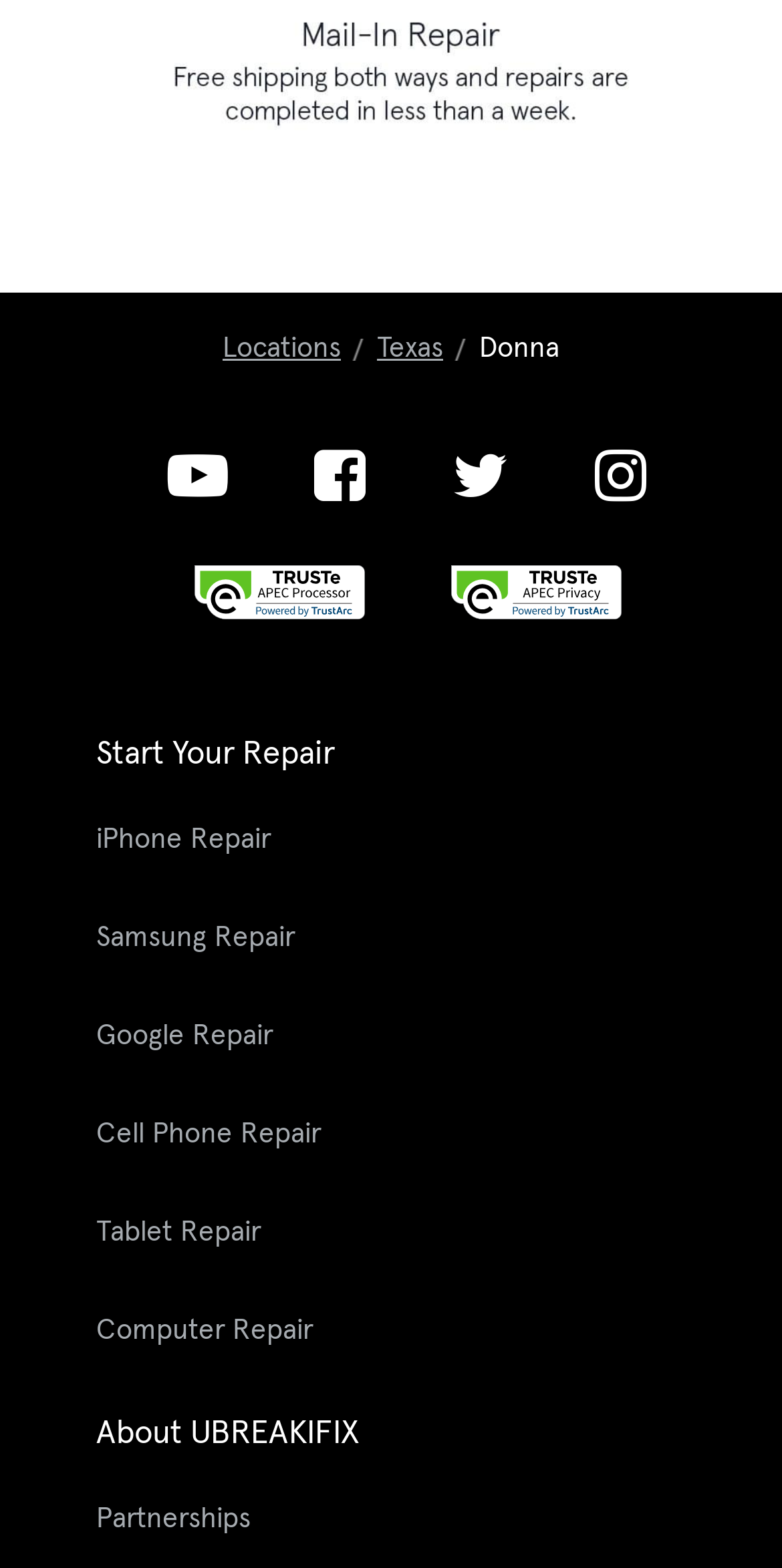Please specify the bounding box coordinates of the region to click in order to perform the following instruction: "View Privacy".

[0.232, 0.146, 0.34, 0.163]